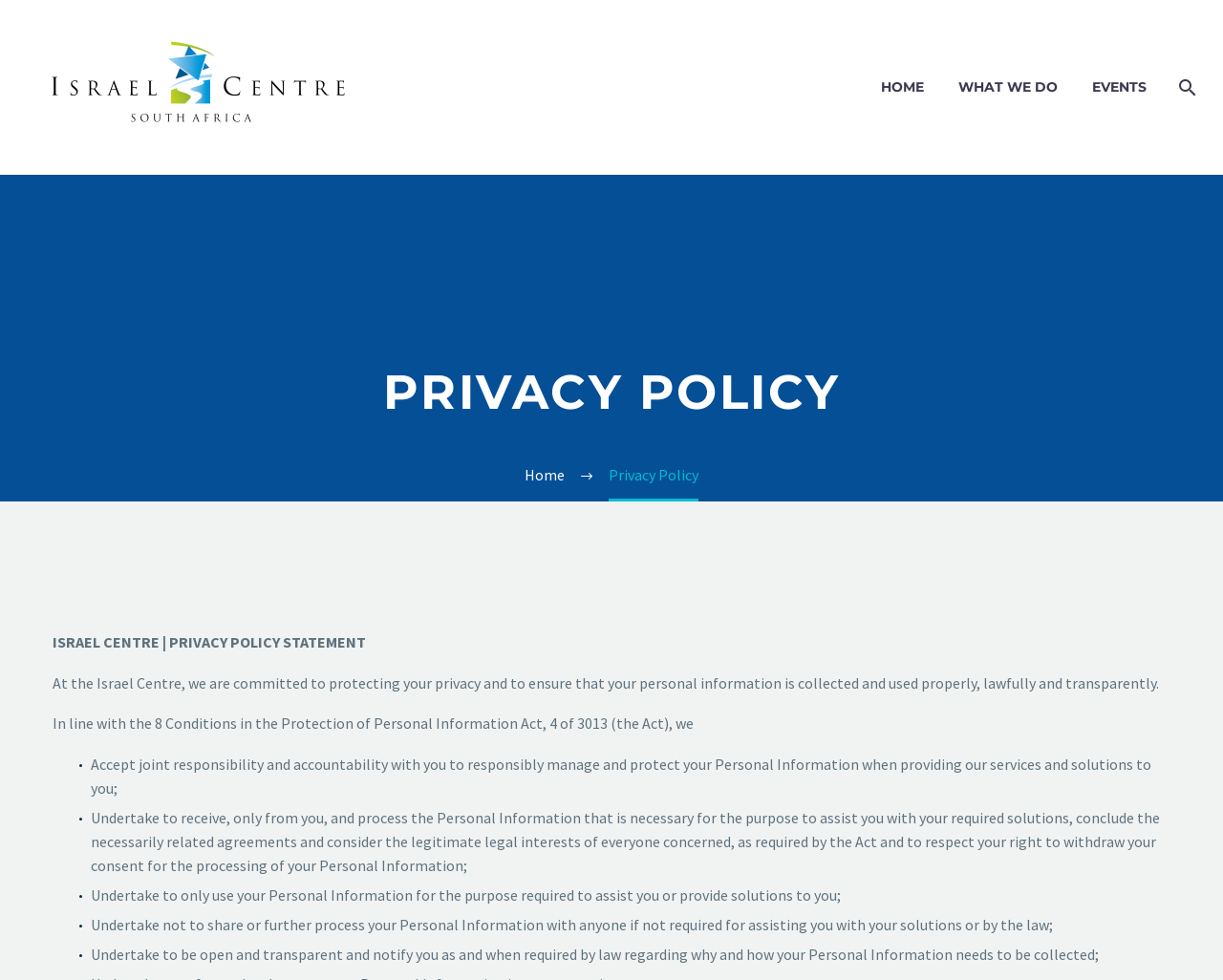What is the main principle of the privacy policy?
Give a detailed explanation using the information visible in the image.

The privacy policy statement mentions that the organization is committed to protecting personal information and ensuring that it is collected and used properly, lawfully, and transparently, indicating that the main principle of the privacy policy is to protect personal information.